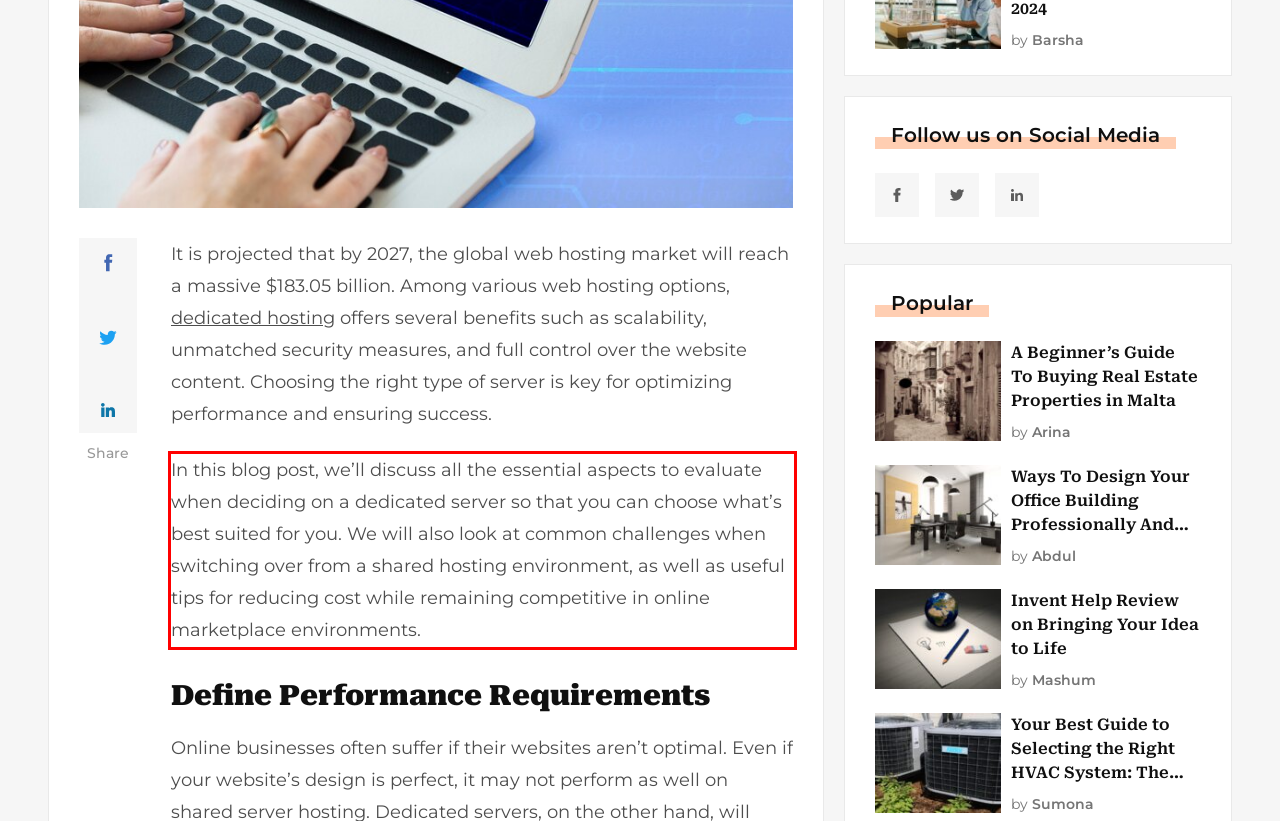Please examine the screenshot of the webpage and read the text present within the red rectangle bounding box.

In this blog post, we’ll discuss all the essential aspects to evaluate when deciding on a dedicated server so that you can choose what’s best suited for you. We will also look at common challenges when switching over from a shared hosting environment, as well as useful tips for reducing cost while remaining competitive in online marketplace environments.